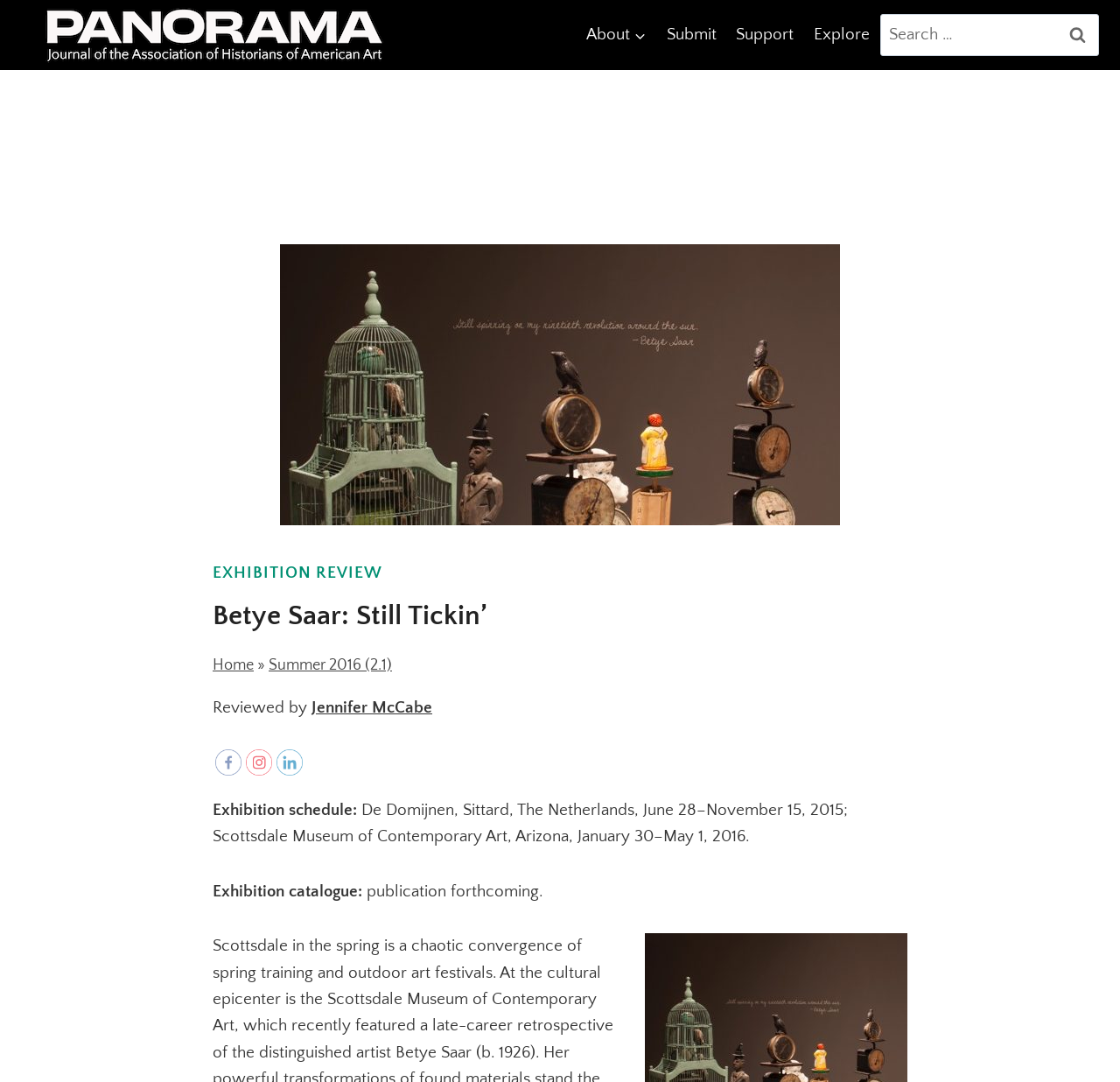Look at the image and write a detailed answer to the question: 
What is the purpose of the search box?

The search box is located at the top right corner of the webpage, and it has a placeholder text 'Search for:' which suggests that it is used to search for articles or content within the journal.